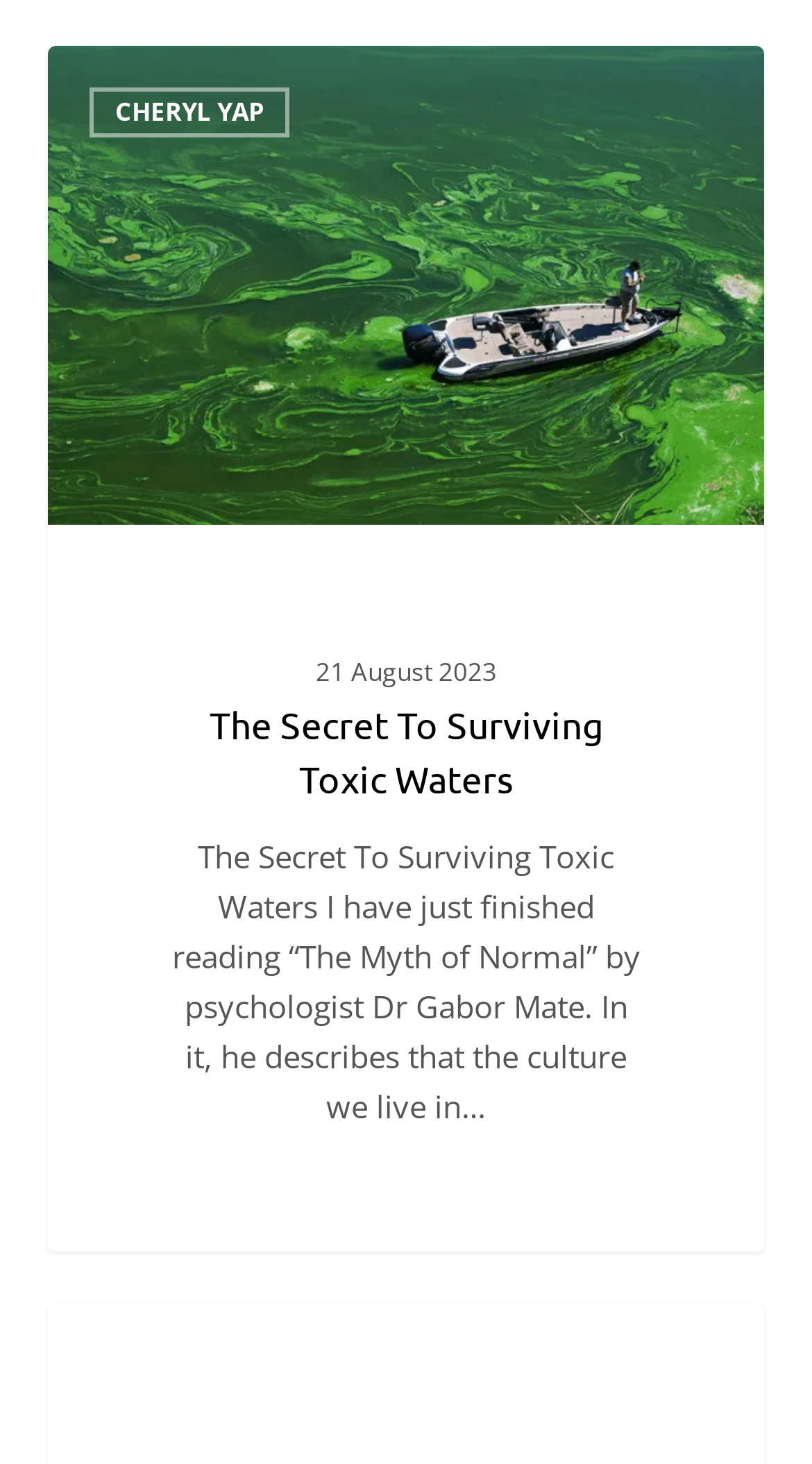How many comments does the article have?
Provide a well-explained and detailed answer to the question.

The number of comments can be found in the link element with the text ' 0' which is located at the bottom of the article section.